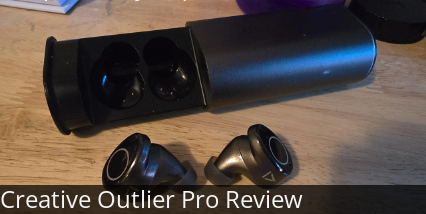Explain the image thoroughly, mentioning every notable detail.

The image features the Creative Outlier Pro earbuds, prominently displayed next to their charging case. The case is open, revealing two earbud slots, while the earbuds themselves rest on a wooden surface nearby. With a sleek design showcasing a dark metallic finish and distinctive logo, the earbuds are indicative of modern audio technology. This visual serves as part of the review titled "Creative Outlier Pro Review," hinting at an evaluation of their sound quality and functionality. The setting appears casual, likely in a personal or home environment, providing a relatable context for potential users.